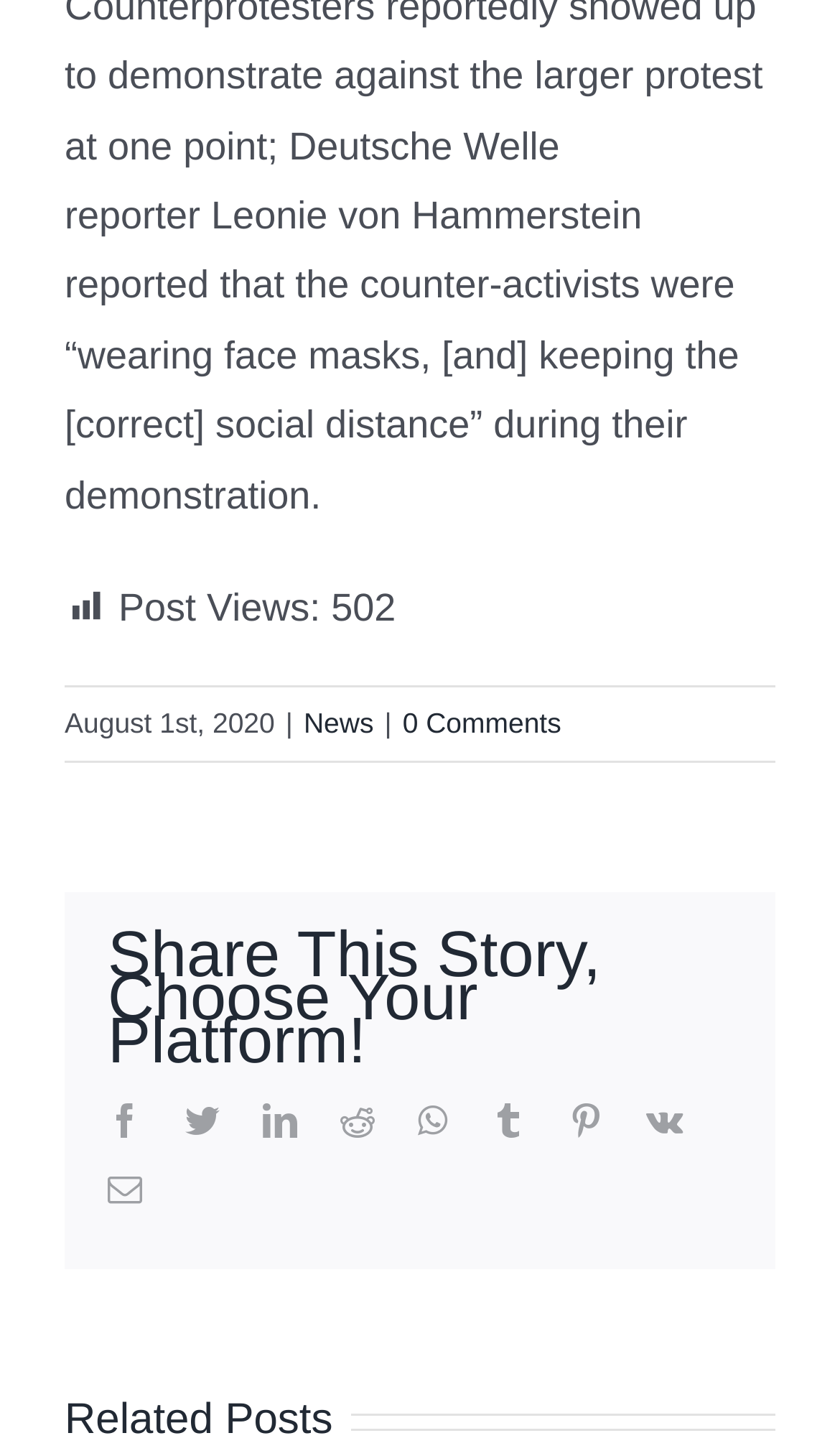How many related posts are shown? Using the information from the screenshot, answer with a single word or phrase.

2